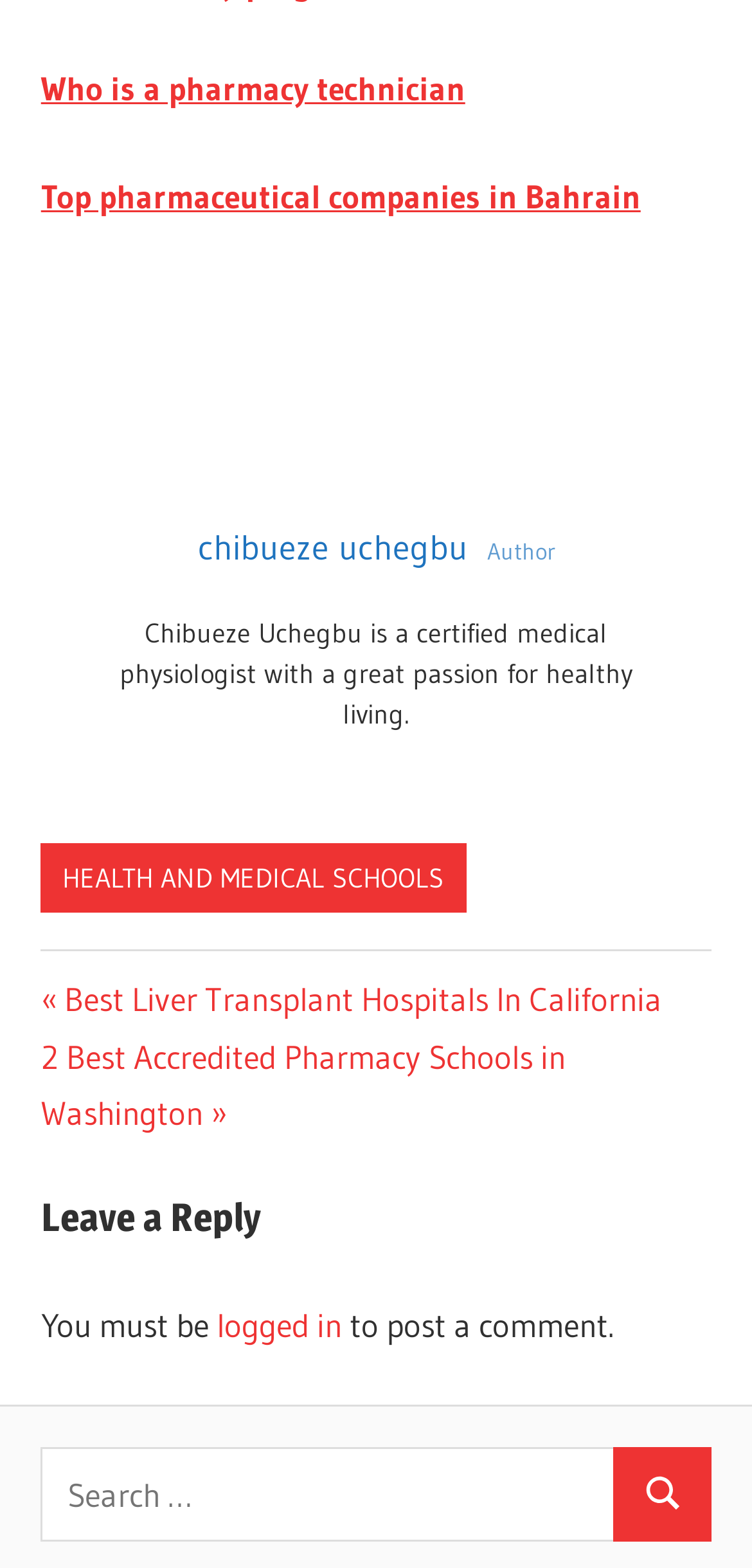Please identify the bounding box coordinates of the element I need to click to follow this instruction: "Click on the link to know who is a pharmacy technician".

[0.054, 0.044, 0.619, 0.069]